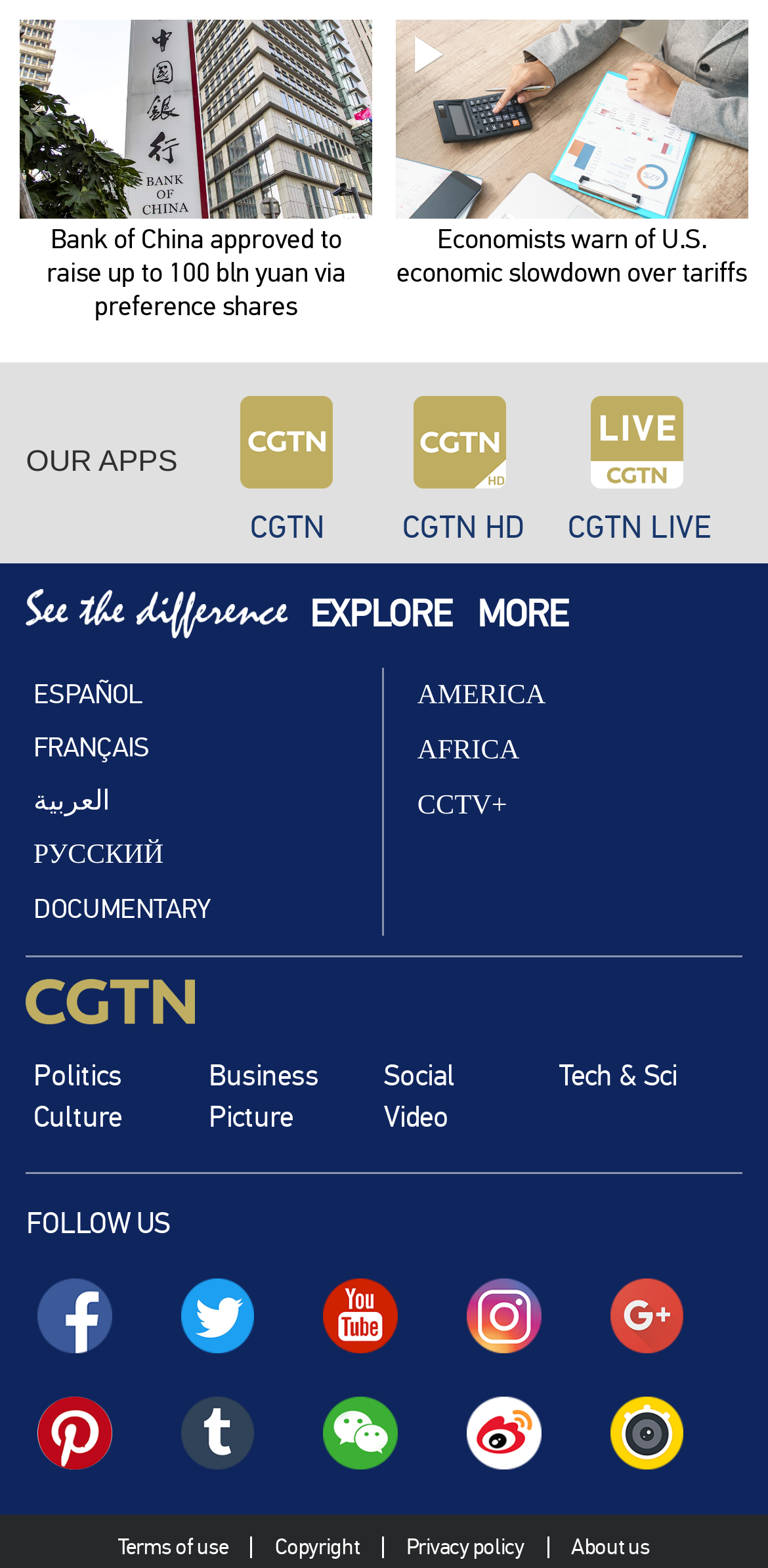Refer to the image and provide an in-depth answer to the question: 
What languages are available on the webpage?

The answer can be found by looking at the links on the webpage, specifically the ones with language names, which suggest that the webpage is available in Spanish, French, Arabic, and Russian.